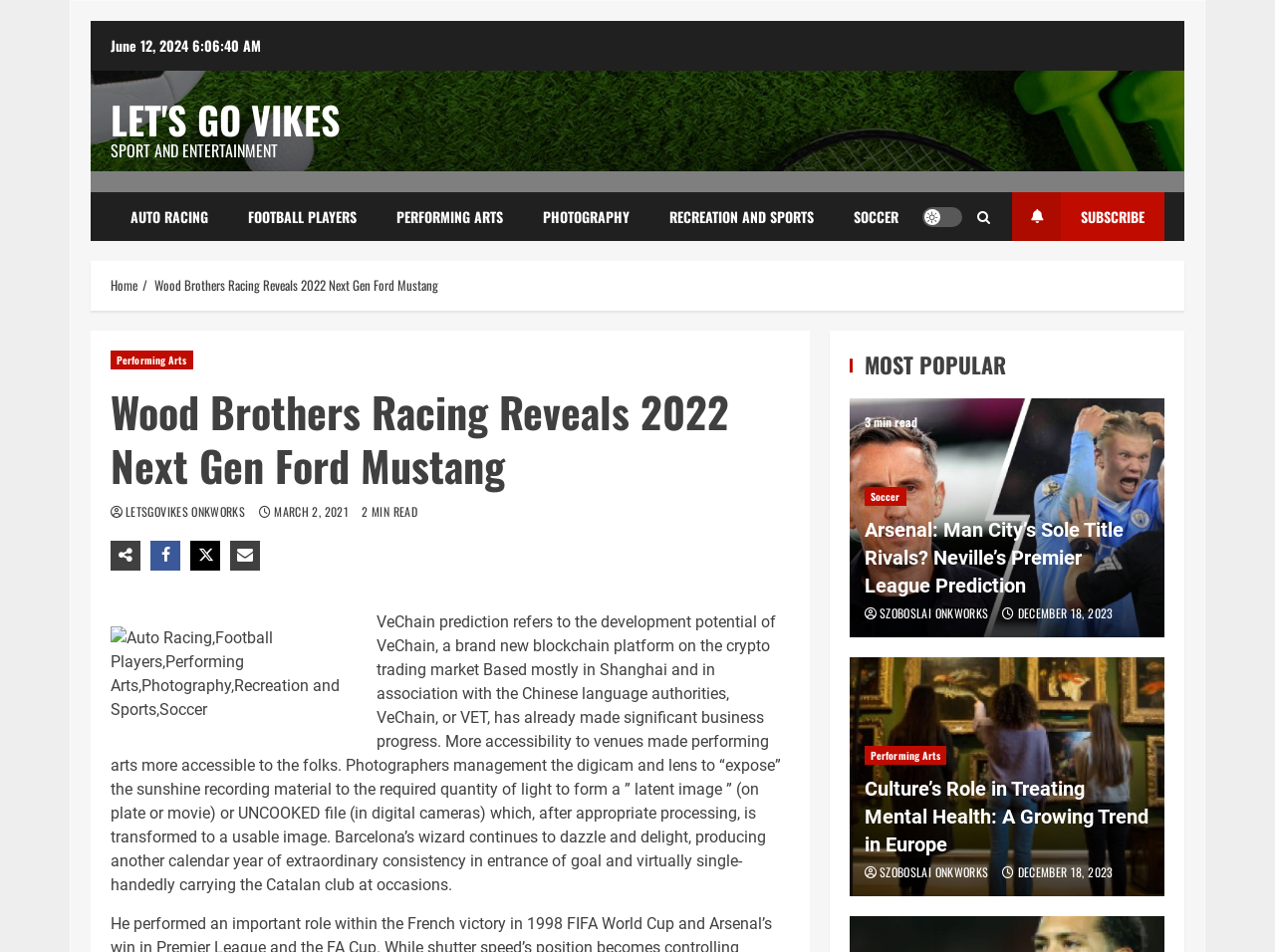Offer an extensive depiction of the webpage and its key elements.

This webpage appears to be a news or blog article page, with a focus on sports and entertainment. At the top, there is a navigation bar with links to "Home" and "Wood Brothers Racing Reveals 2022 Next Gen Ford Mustang". Below this, there is a header section with a title "Wood Brothers Racing Reveals 2022 Next Gen Ford Mustang" and several links to related topics such as "Performing Arts" and "Soccer".

To the right of the header section, there is a column with links to various categories, including "AUTO RACING", "FOOTBALL PLAYERS", "PERFORMING ARTS", and "PHOTOGRAPHY". Below this, there is a "Light/Dark Button" and a "SUBSCRIBE" link.

The main content of the page is divided into several sections. The first section appears to be an article about VeChain, a blockchain platform, and its potential in the crypto trading market. The article also mentions how VeChain has made significant business progress and how it has made performing arts more accessible to people.

Below this, there is a section with a heading "MOST POPULAR" and several links to popular articles, including "Arsenal: Man City’s Sole Title Rivals? Neville’s Premier League Prediction" and "Culture’s Role in Treating Mental Health: A Growing Trend in Europe". Each article has a brief summary and a "read more" link.

Throughout the page, there are several images, including a large image at the top of the page with categories such as "Auto Racing", "Football Players", and "Performing Arts". There are also smaller images accompanying each article in the "MOST POPULAR" section.

At the bottom of the page, there are links to more articles, including "SZOBOSLAI ONKWORKS" and "DECEMBER 18, 2023".